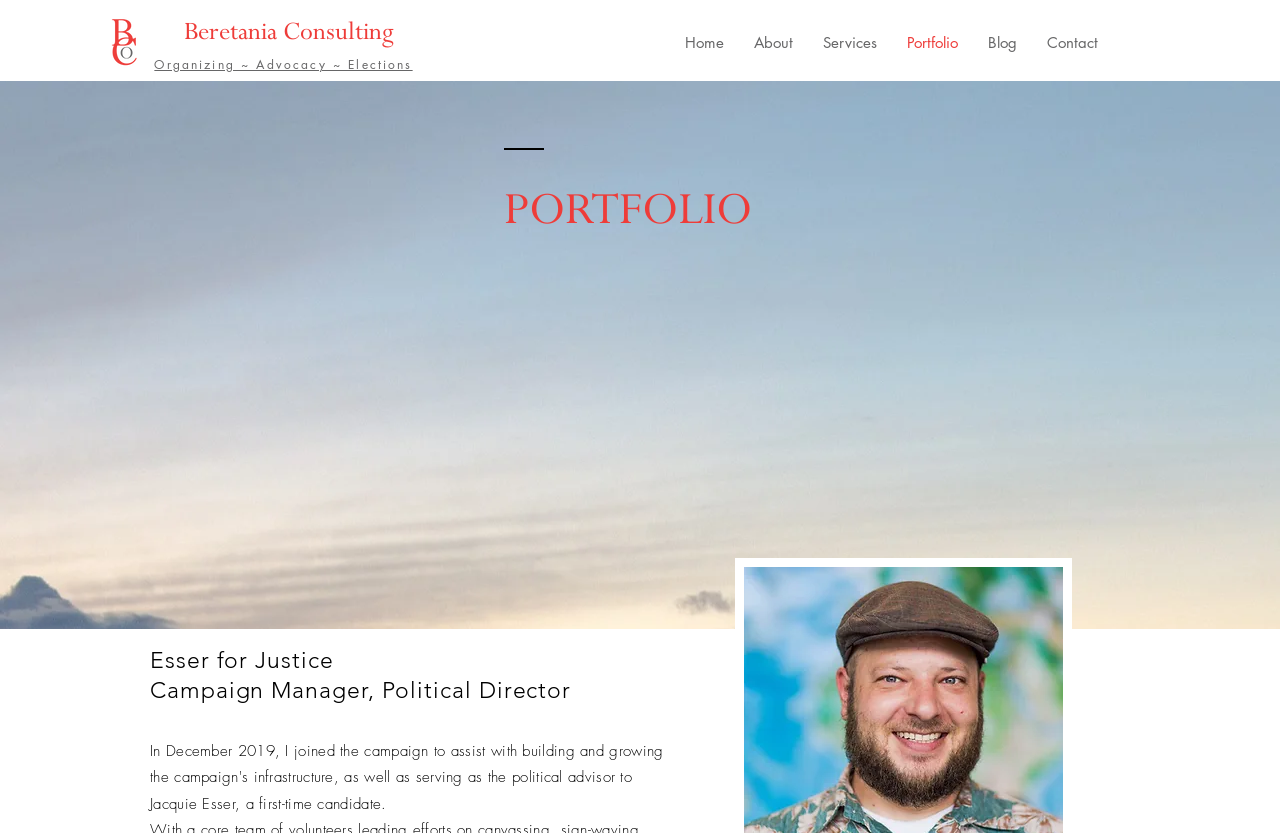What is the name of the campaign?
Could you give a comprehensive explanation in response to this question?

The name of the campaign can be found in the heading element with the text content 'Esser for Justice'. This element is located below the portfolio section title.